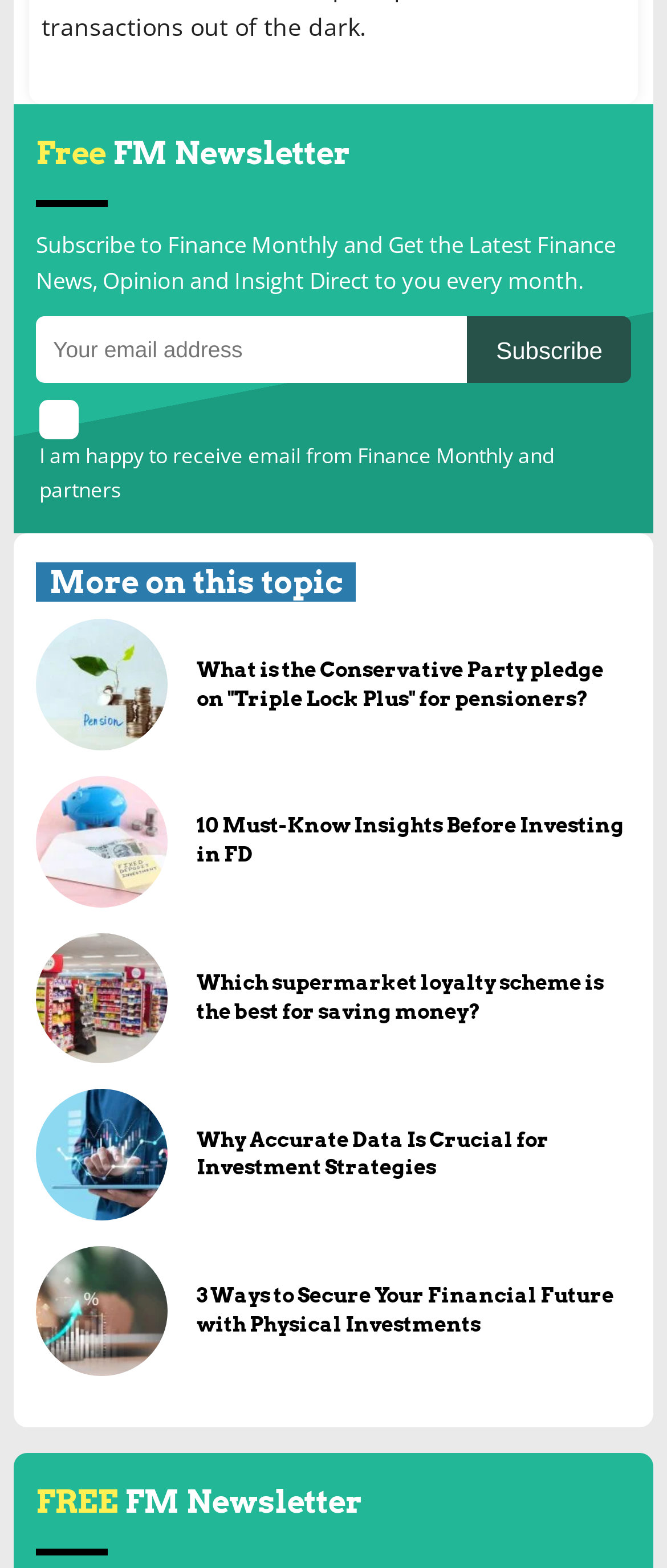What is the color of the 'FREE' text?
Please provide a single word or phrase based on the screenshot.

Not specified